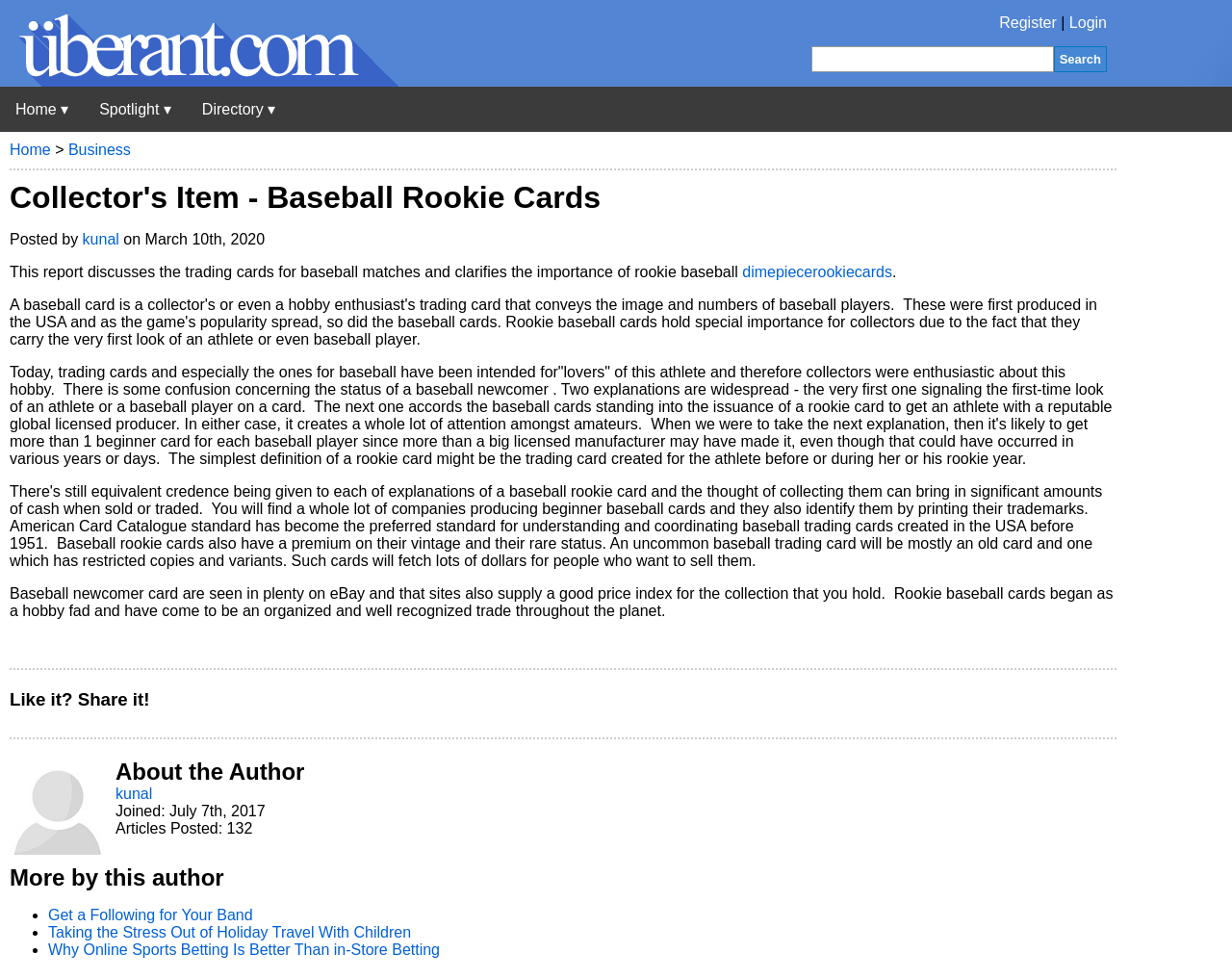Please identify the bounding box coordinates of the element I should click to complete this instruction: 'Search for a product'. The coordinates should be given as four float numbers between 0 and 1, like this: [left, top, right, bottom].

None